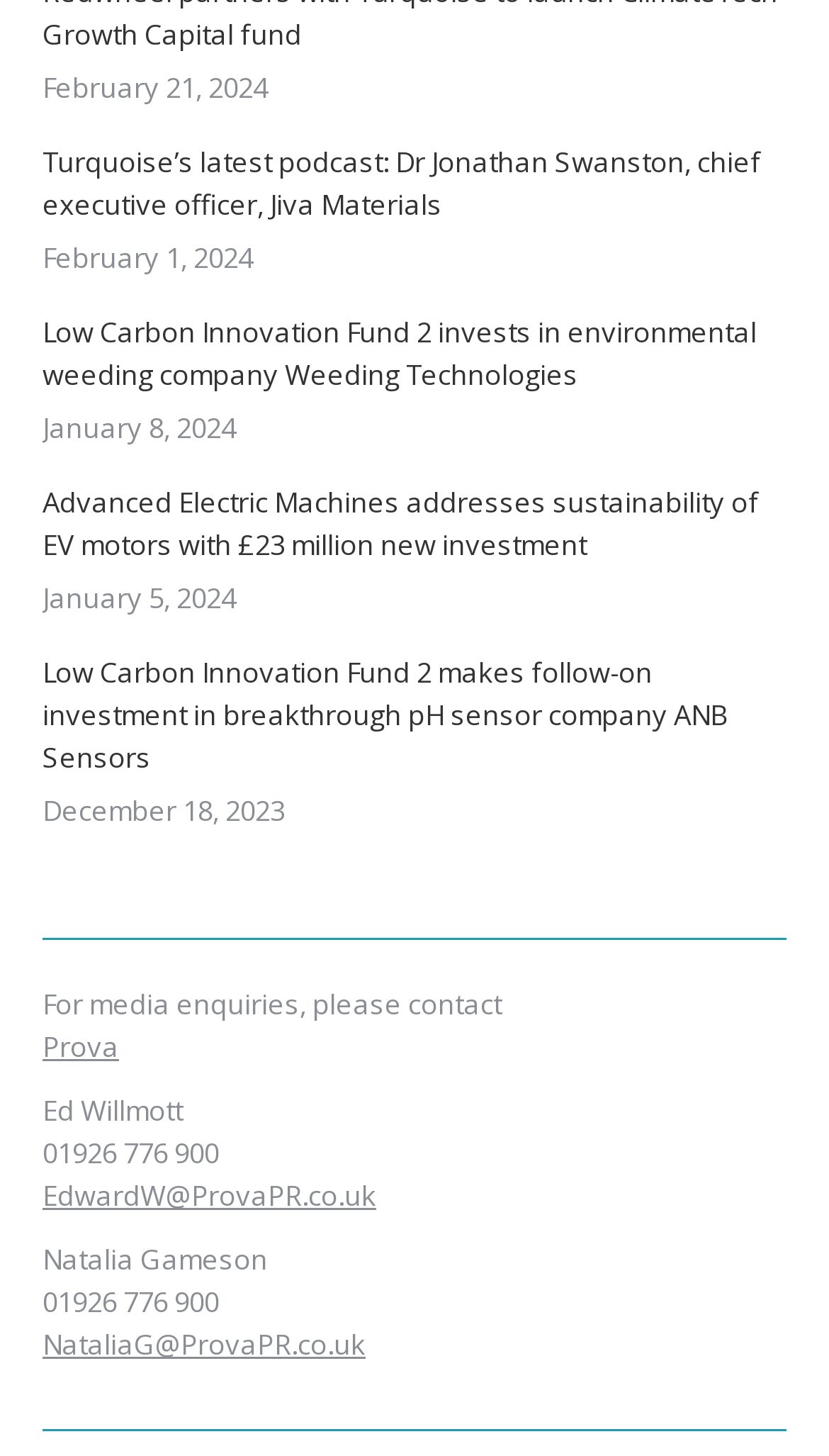Please respond in a single word or phrase: 
How many articles are on this webpage?

4